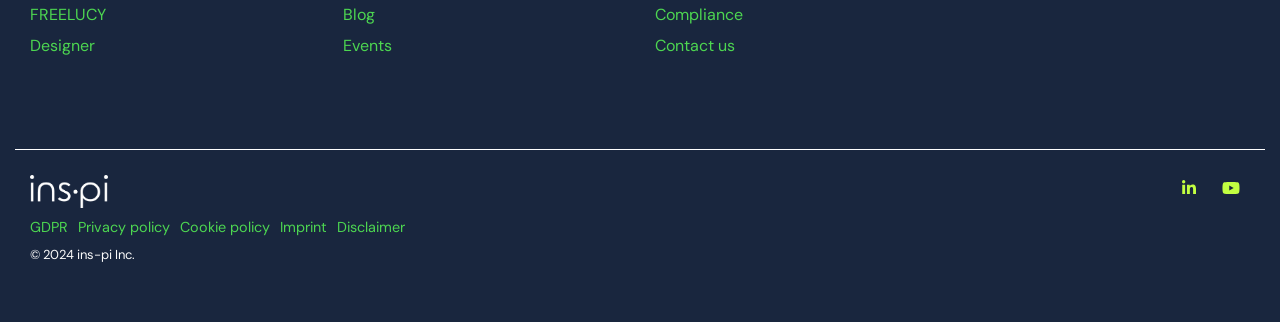Highlight the bounding box coordinates of the region I should click on to meet the following instruction: "Contact us".

[0.512, 0.115, 0.574, 0.171]